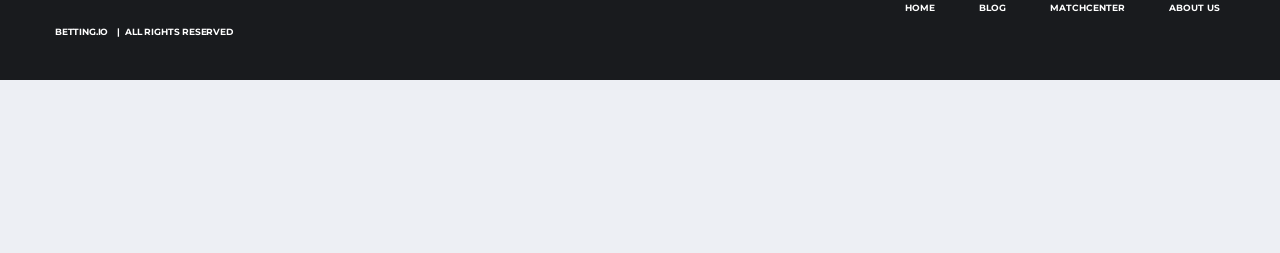Based on the element description, predict the bounding box coordinates (top-left x, top-left y, bottom-right x, bottom-right y) for the UI element in the screenshot: Betting.io

[0.043, 0.784, 0.087, 0.828]